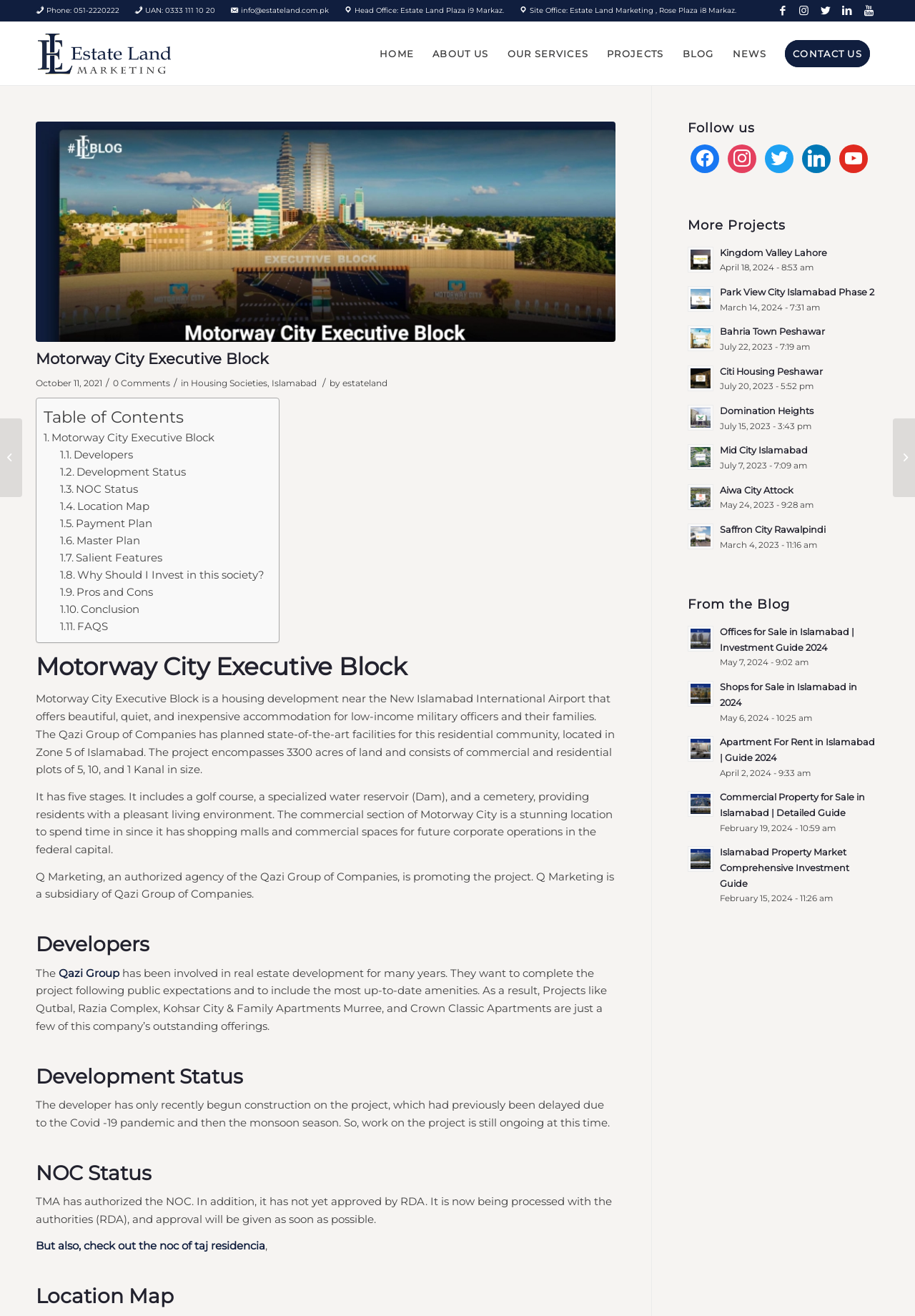Please identify the bounding box coordinates of the clickable area that will allow you to execute the instruction: "Contact Estate Land Marketing".

[0.039, 0.017, 0.189, 0.065]